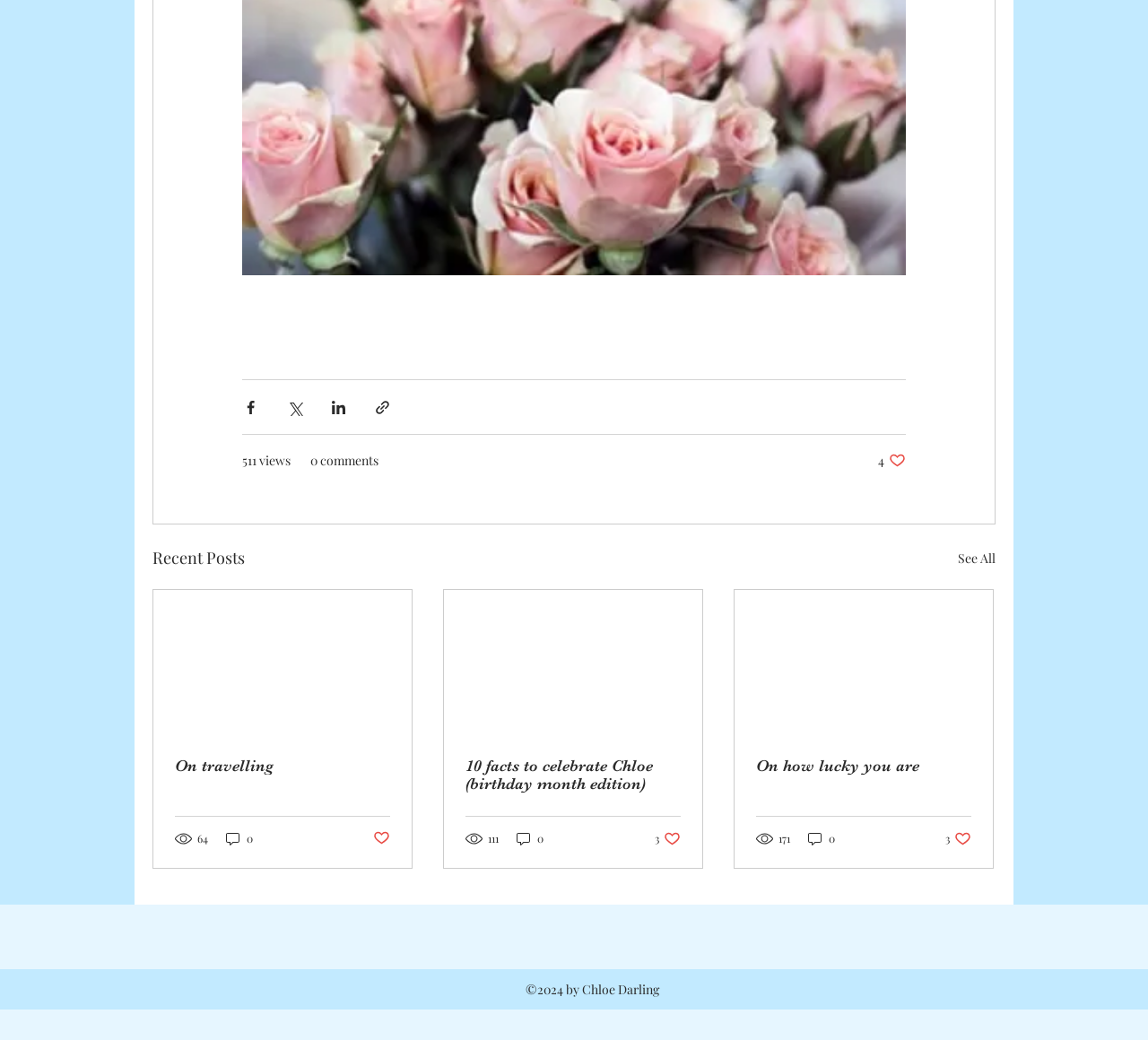Identify the bounding box of the UI component described as: "On how lucky you are".

[0.659, 0.728, 0.846, 0.745]